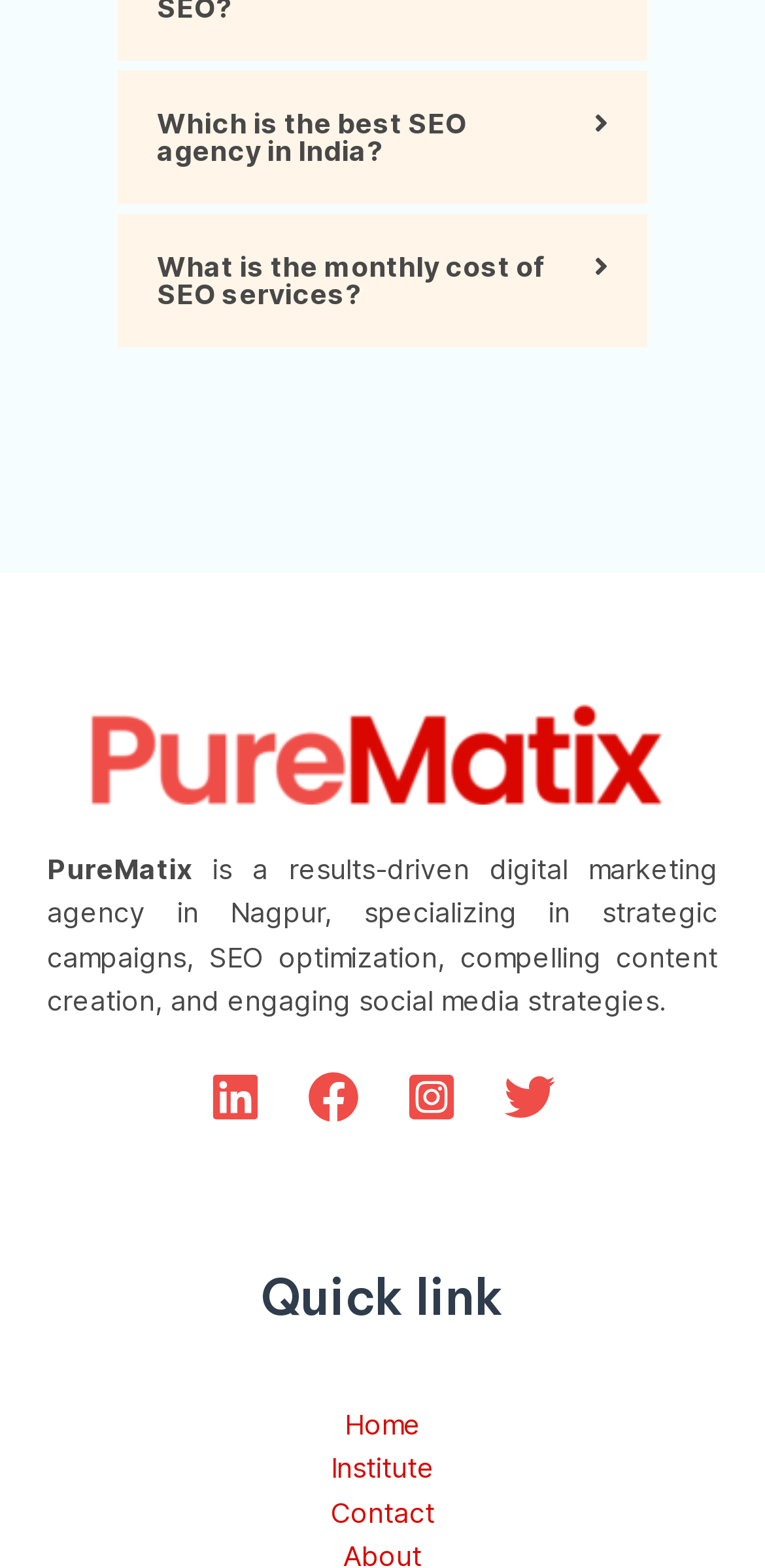Please find the bounding box coordinates of the section that needs to be clicked to achieve this instruction: "Contact us".

[0.432, 0.953, 0.568, 0.974]